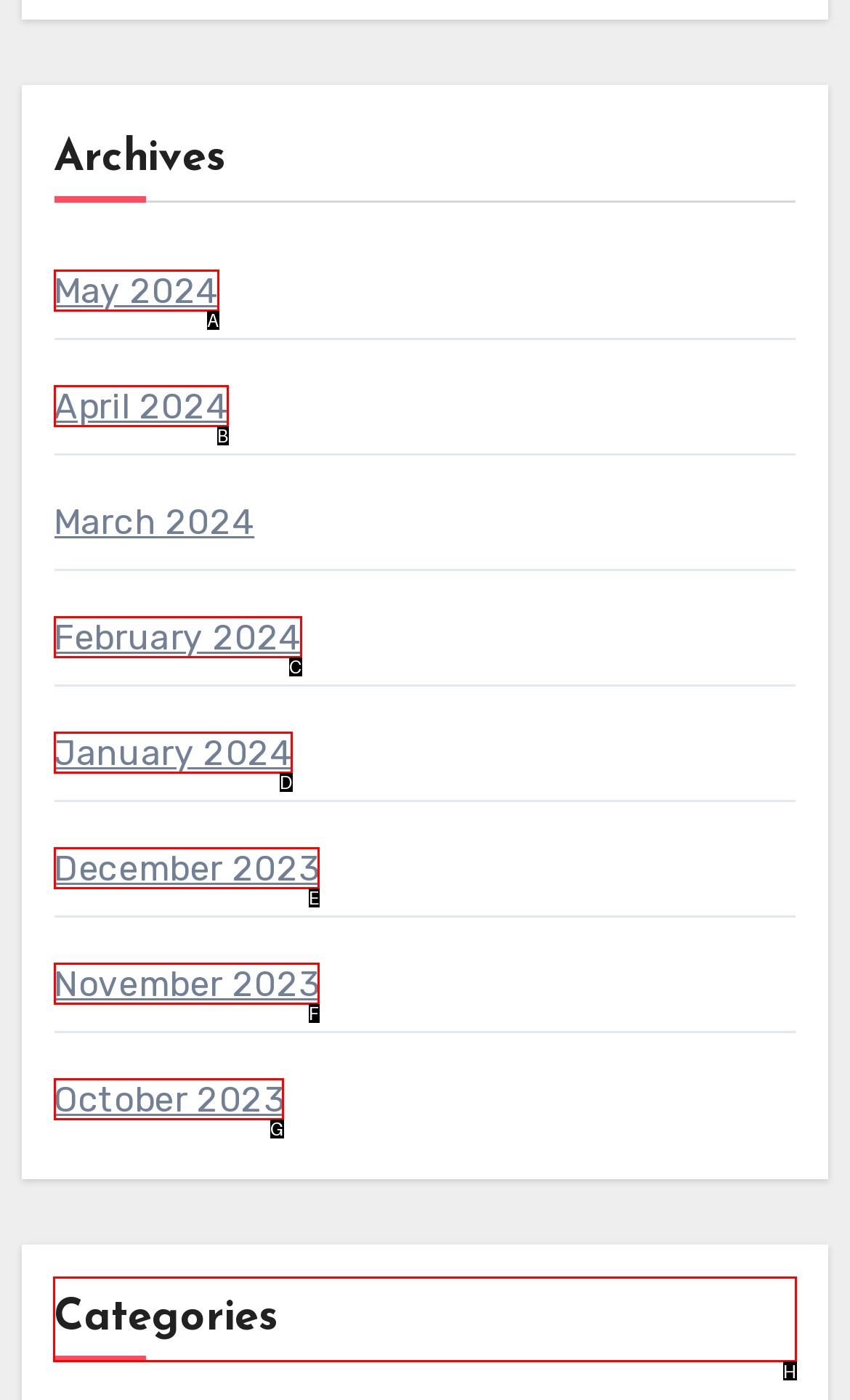Choose the HTML element to click for this instruction: browse categories Answer with the letter of the correct choice from the given options.

H